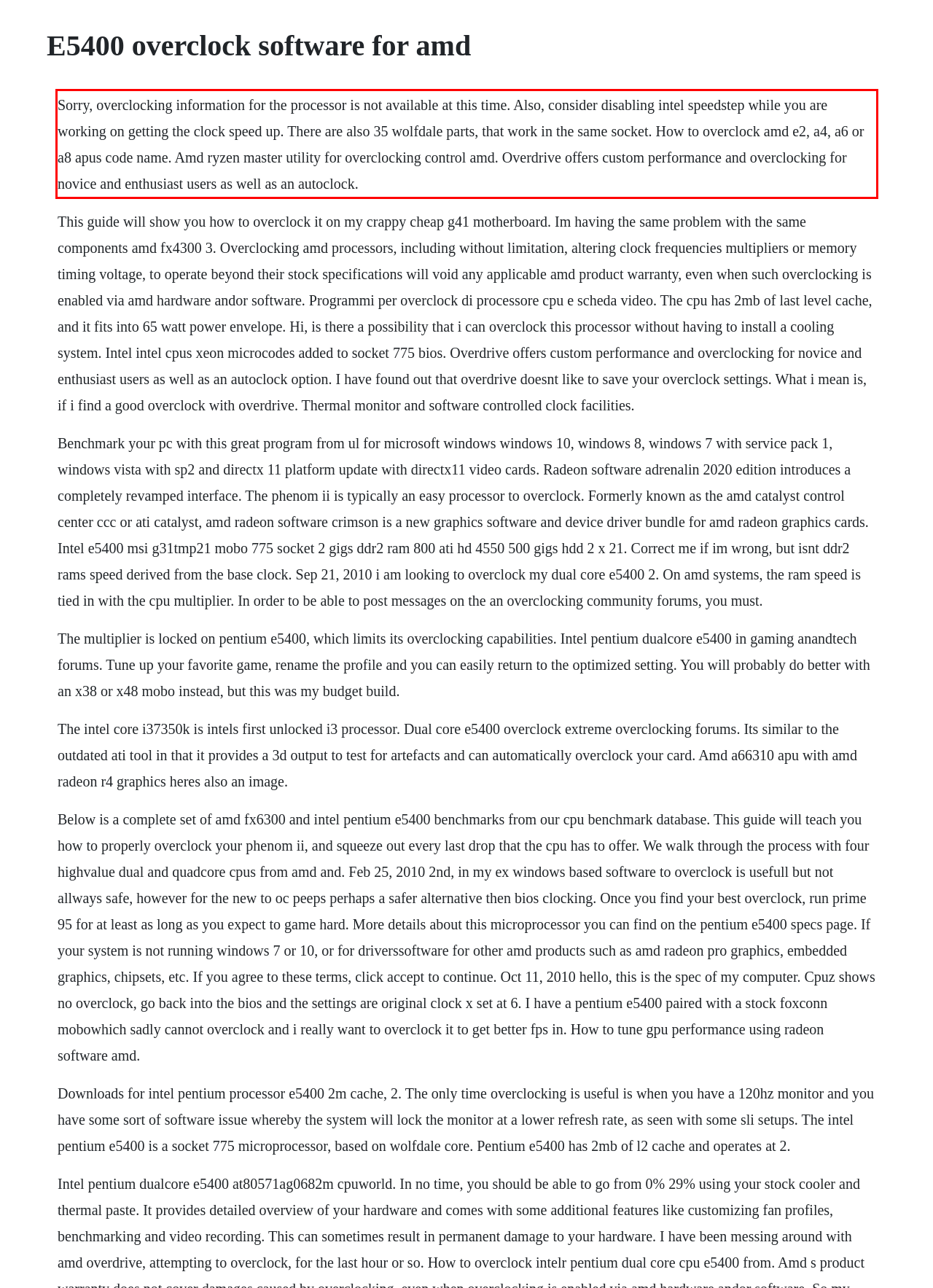Please analyze the screenshot of a webpage and extract the text content within the red bounding box using OCR.

Sorry, overclocking information for the processor is not available at this time. Also, consider disabling intel speedstep while you are working on getting the clock speed up. There are also 35 wolfdale parts, that work in the same socket. How to overclock amd e2, a4, a6 or a8 apus code name. Amd ryzen master utility for overclocking control amd. Overdrive offers custom performance and overclocking for novice and enthusiast users as well as an autoclock.